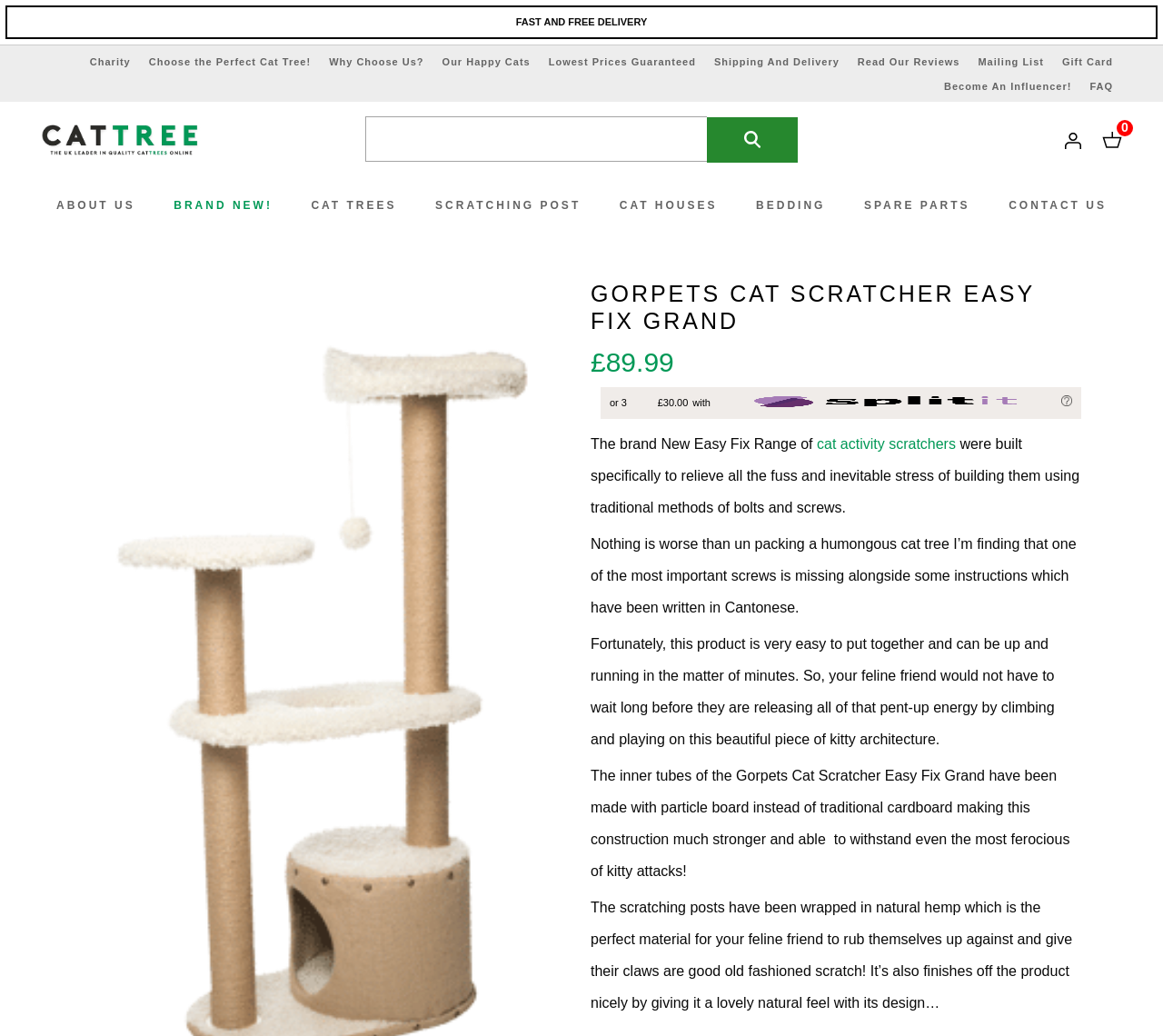What is the material used for the inner tubes of the product?
Please give a detailed answer to the question using the information shown in the image.

The webpage mentions that the inner tubes of the Gorpets Cat Scratcher Easy Fix Grand are made of particle board, which is a stronger material than traditional cardboard. This information is provided to highlight the durability and quality of the product.